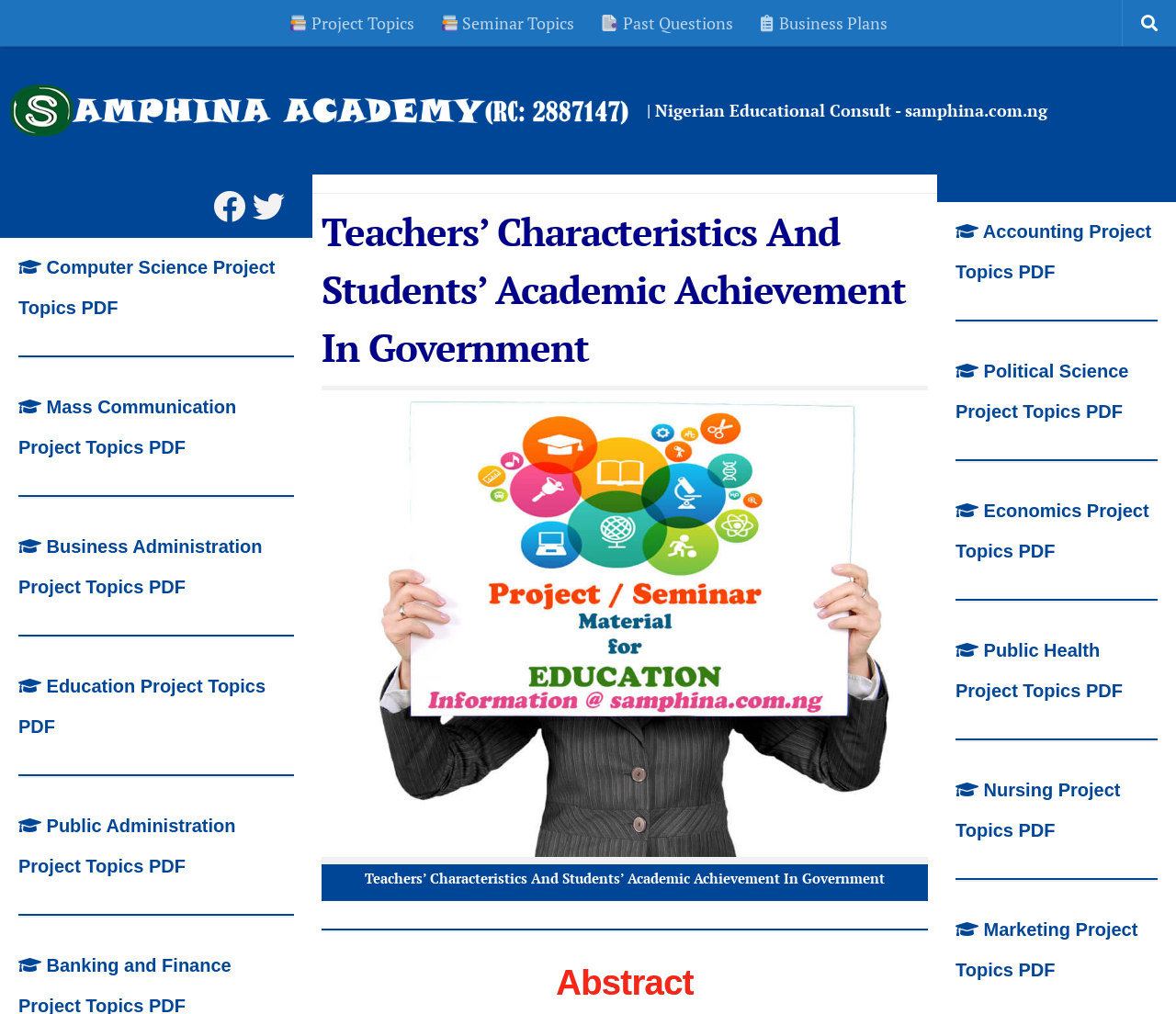Convey a detailed summary of the webpage, mentioning all key elements.

The webpage is about a research project on "Teachers' Characteristics And Students' Academic Achievement In Government". At the top, there is a link to "Skip to content" and a navigation menu with links to "Project Topics", "Seminar Topics", "Past Questions", and "Business Plans", each accompanied by an icon. 

On the top right, there is a button with an icon and a link to "Samphina Academy" with its logo. Below this, there is a horizontal line separating the top section from the main content.

The main content starts with a heading that repeats the title of the research project. Below this, there is an image related to the project, and then an abstract section. 

On the left side, there are several links to project topics in different fields, such as Computer Science, Mass Communication, Business Administration, Education, Public Administration, Accounting, Political Science, Economics, Public Health, and Nursing, each with a "PDF" label. These links are separated by horizontal lines.

On the top left, there are also links to follow the website on Facebook and Twitter.